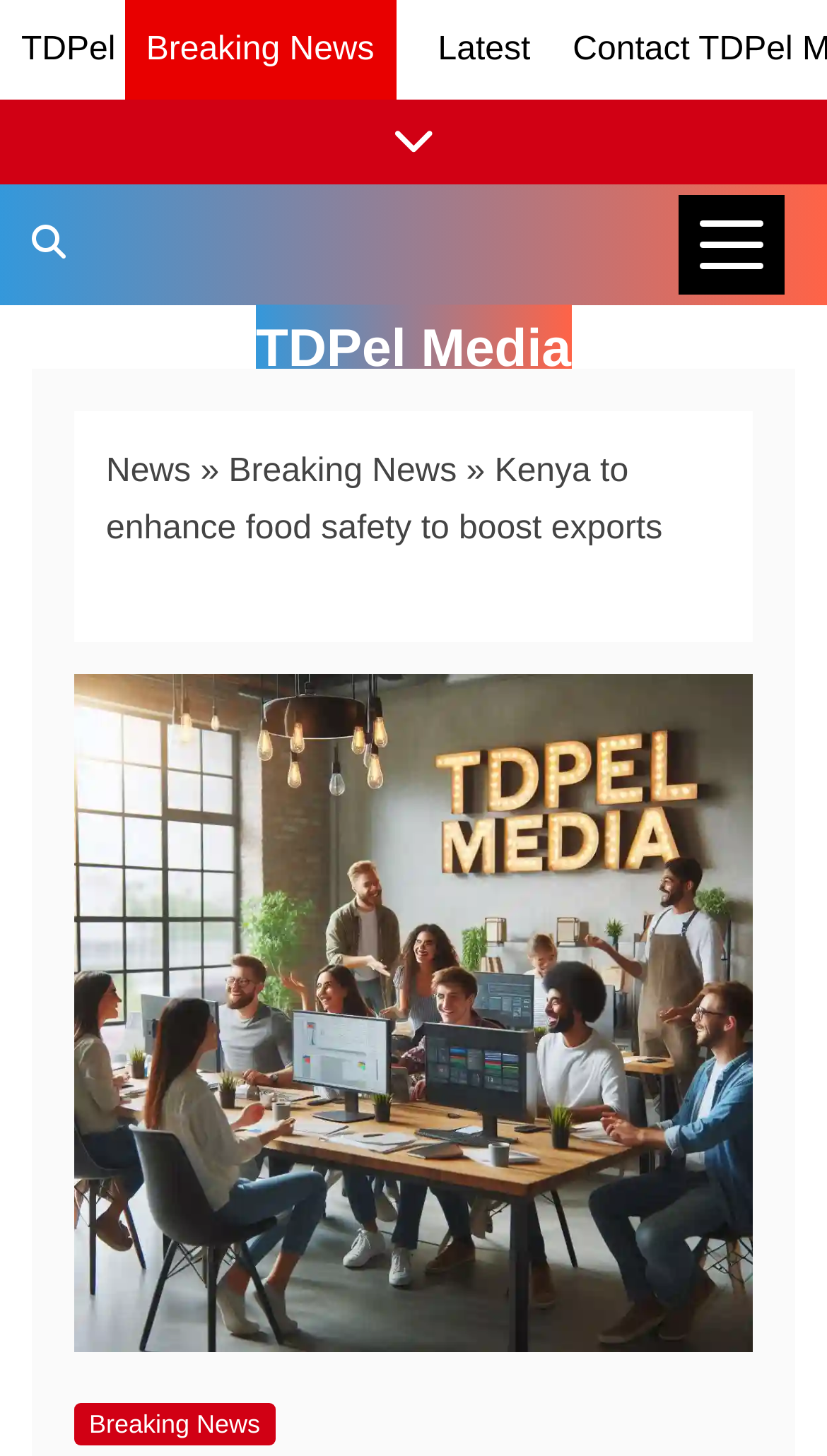Pinpoint the bounding box coordinates of the element that must be clicked to accomplish the following instruction: "View news categories". The coordinates should be in the format of four float numbers between 0 and 1, i.e., [left, top, right, bottom].

[0.821, 0.134, 0.949, 0.203]